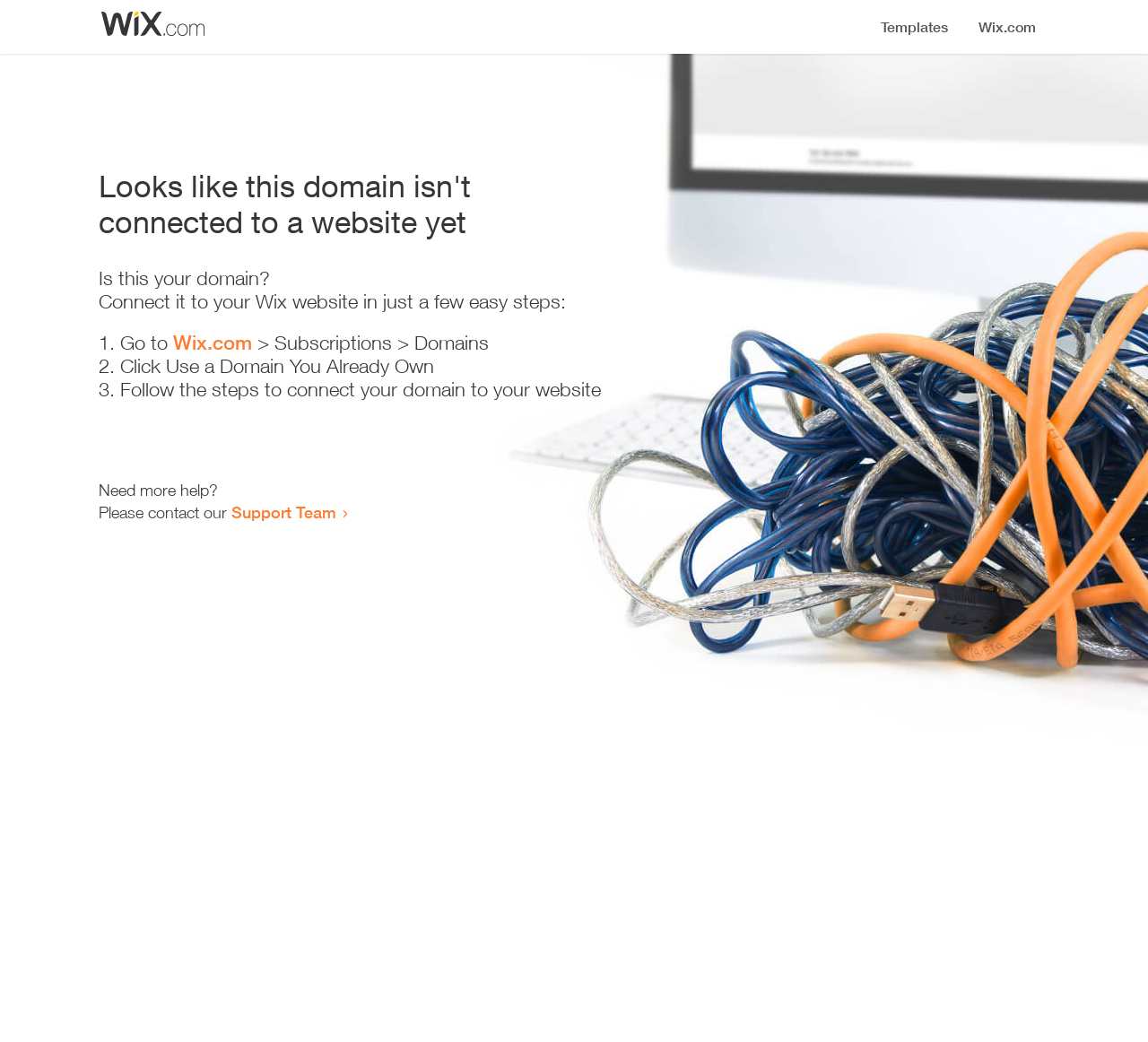Where can I get more help?
Using the image as a reference, answer the question in detail.

The webpage provides a link to the 'Support Team' where I can get more help, as stated in the text 'Need more help? Please contact our Support Team'.